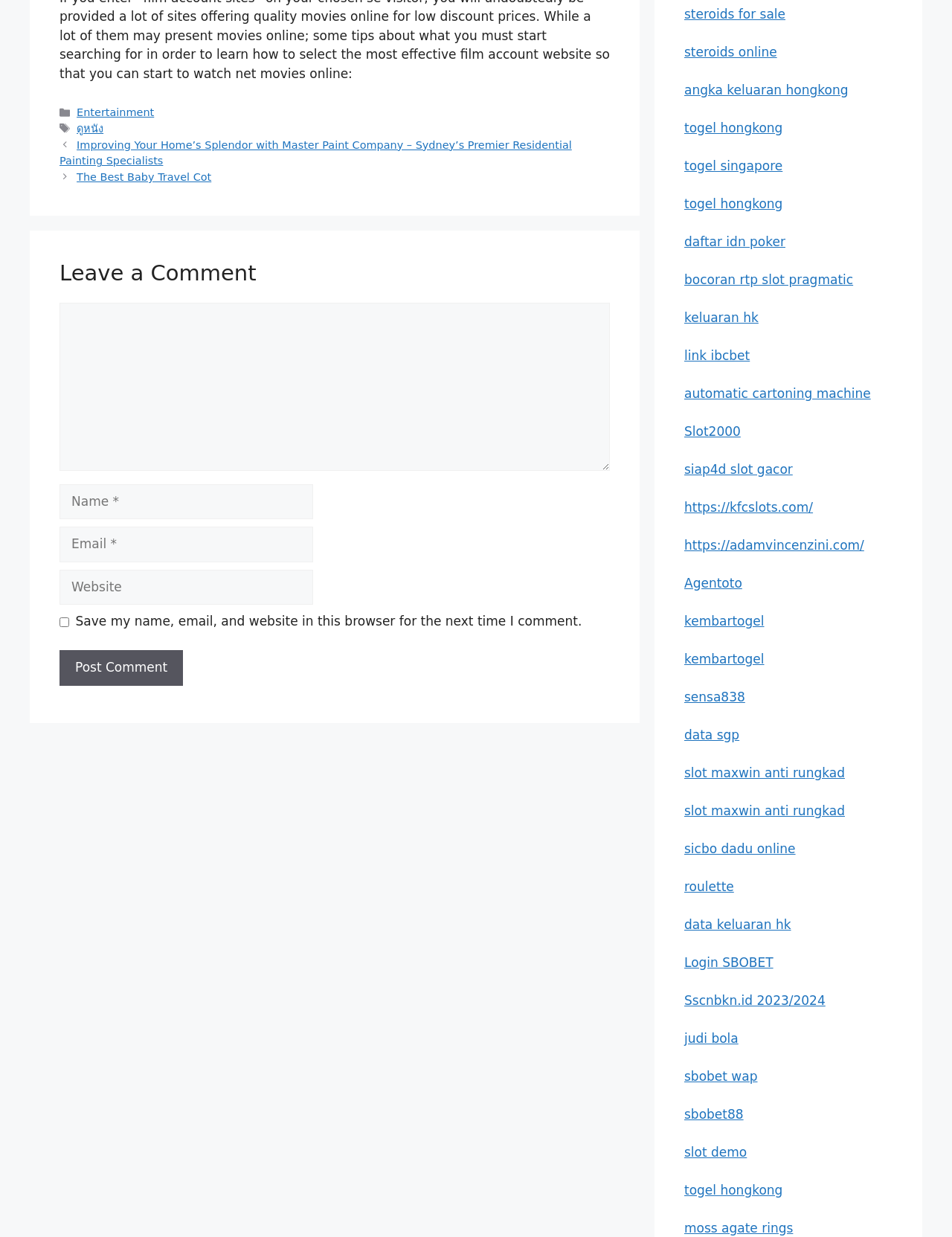For the given element description slot maxwin anti rungkad, determine the bounding box coordinates of the UI element. The coordinates should follow the format (top-left x, top-left y, bottom-right x, bottom-right y) and be within the range of 0 to 1.

[0.719, 0.618, 0.887, 0.63]